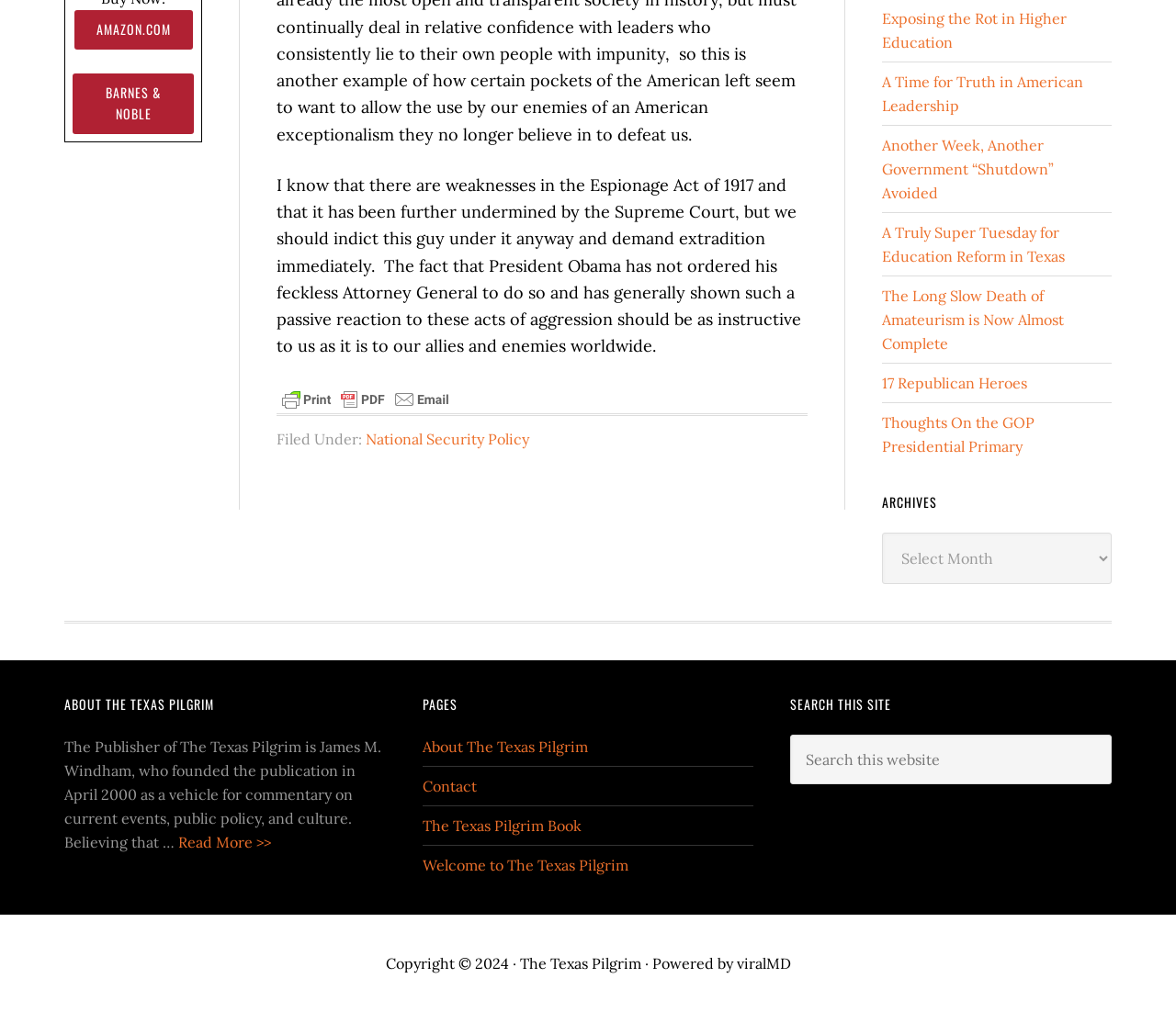Identify the bounding box coordinates for the UI element that matches this description: "17 Republican Heroes".

[0.75, 0.37, 0.873, 0.388]